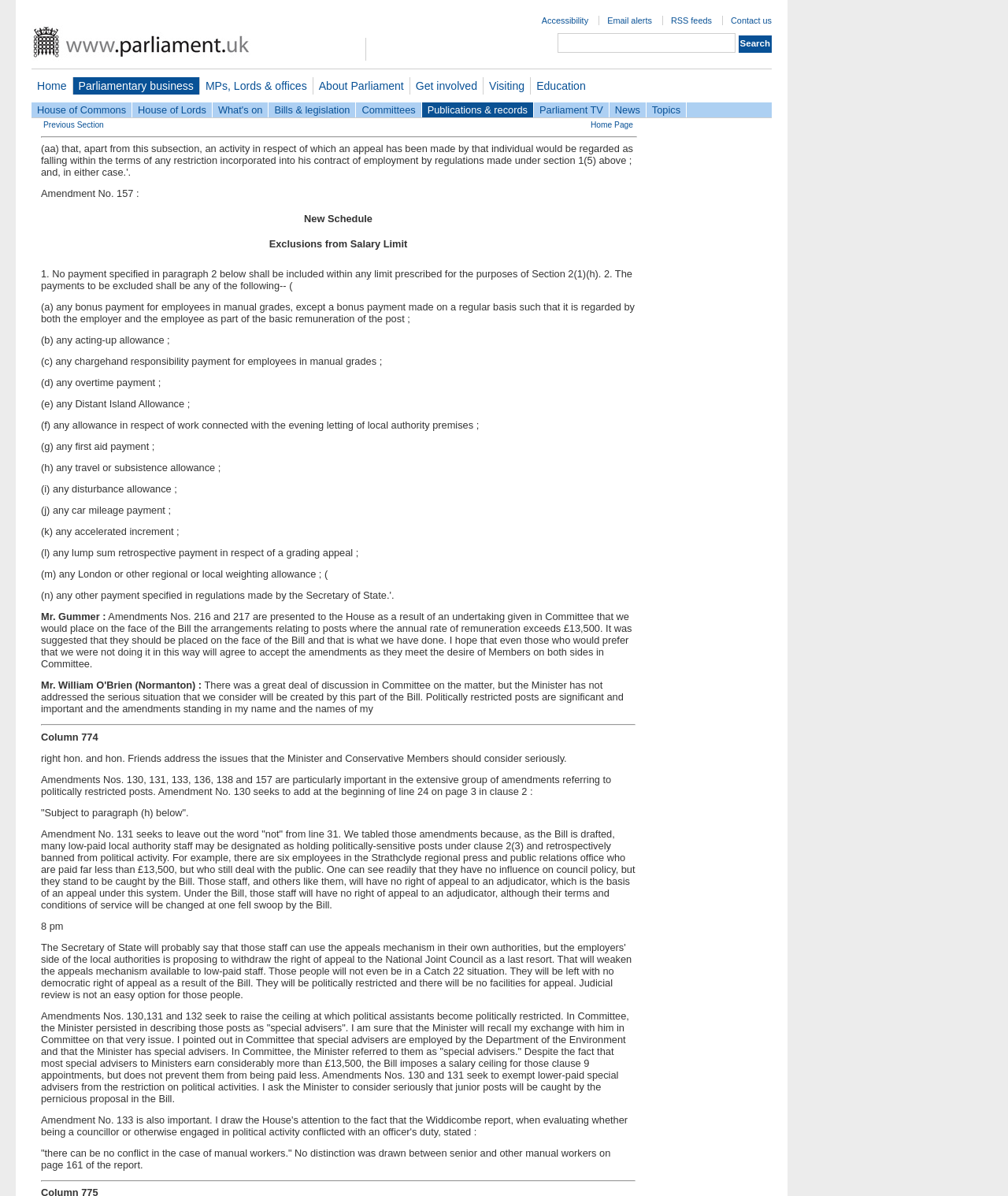Can you determine the bounding box coordinates of the area that needs to be clicked to fulfill the following instruction: "View the Previous Section"?

[0.042, 0.1, 0.237, 0.108]